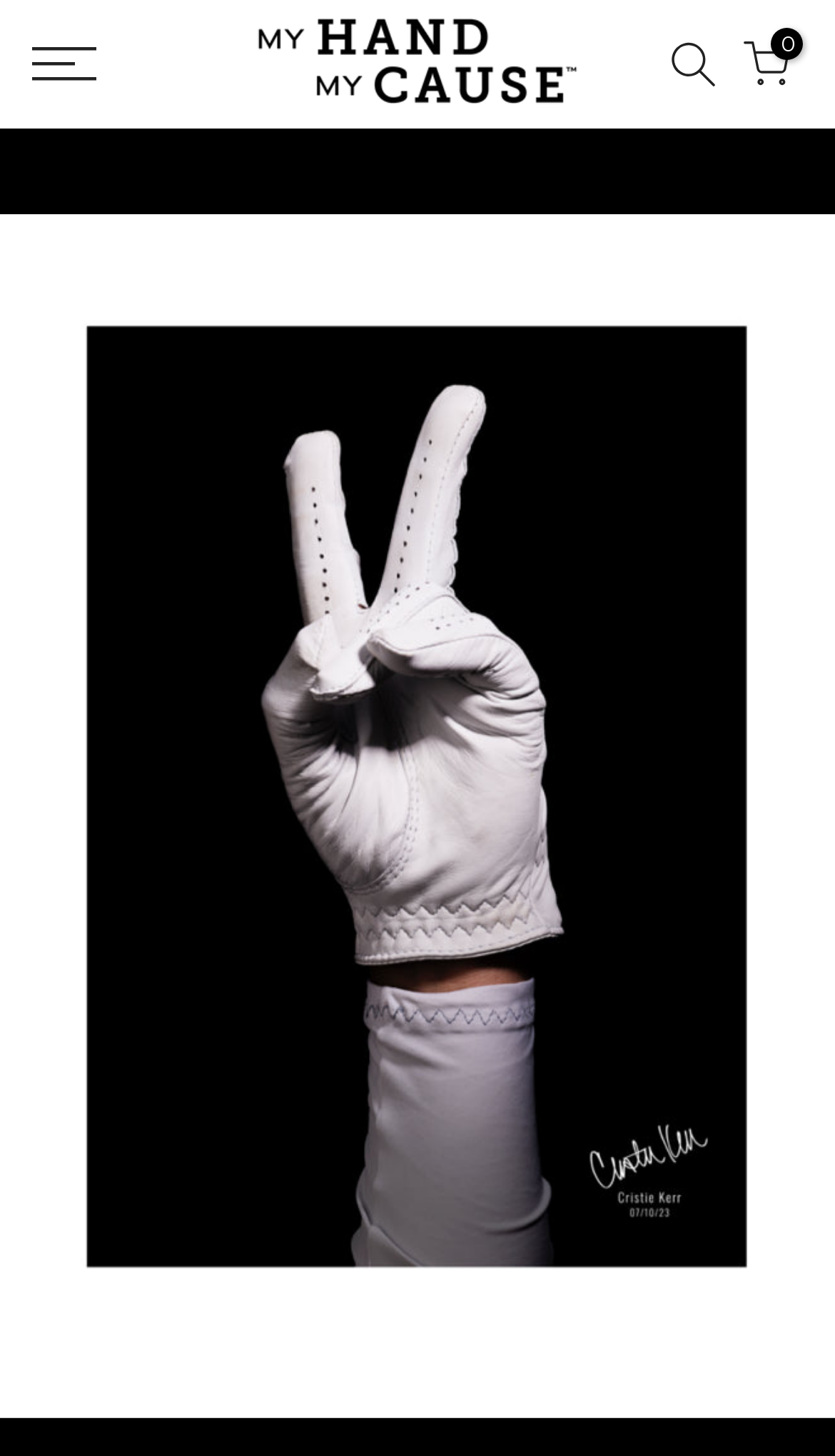Reply to the question with a single word or phrase:
Is there an image on the top left corner?

Yes